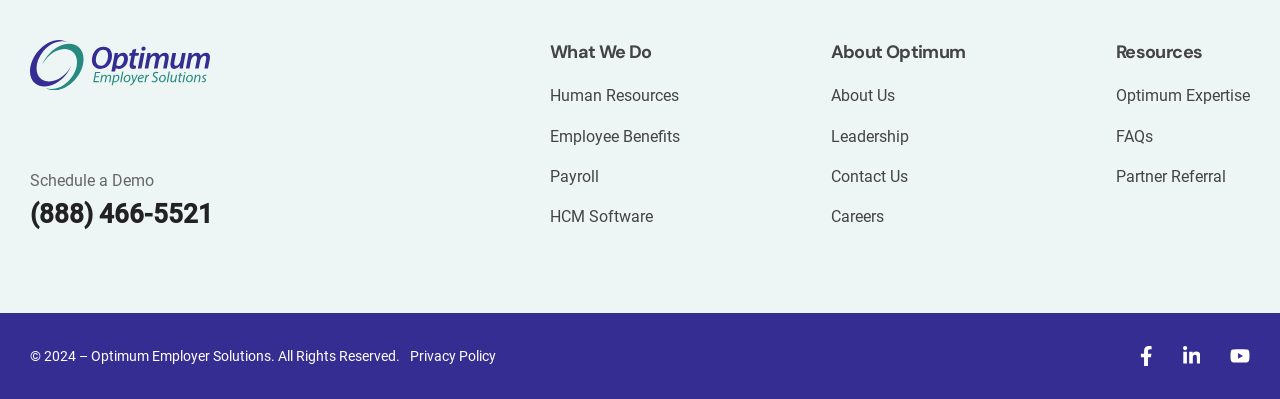What is the phone number to contact Optimum?
By examining the image, provide a one-word or phrase answer.

(888) 466-5521